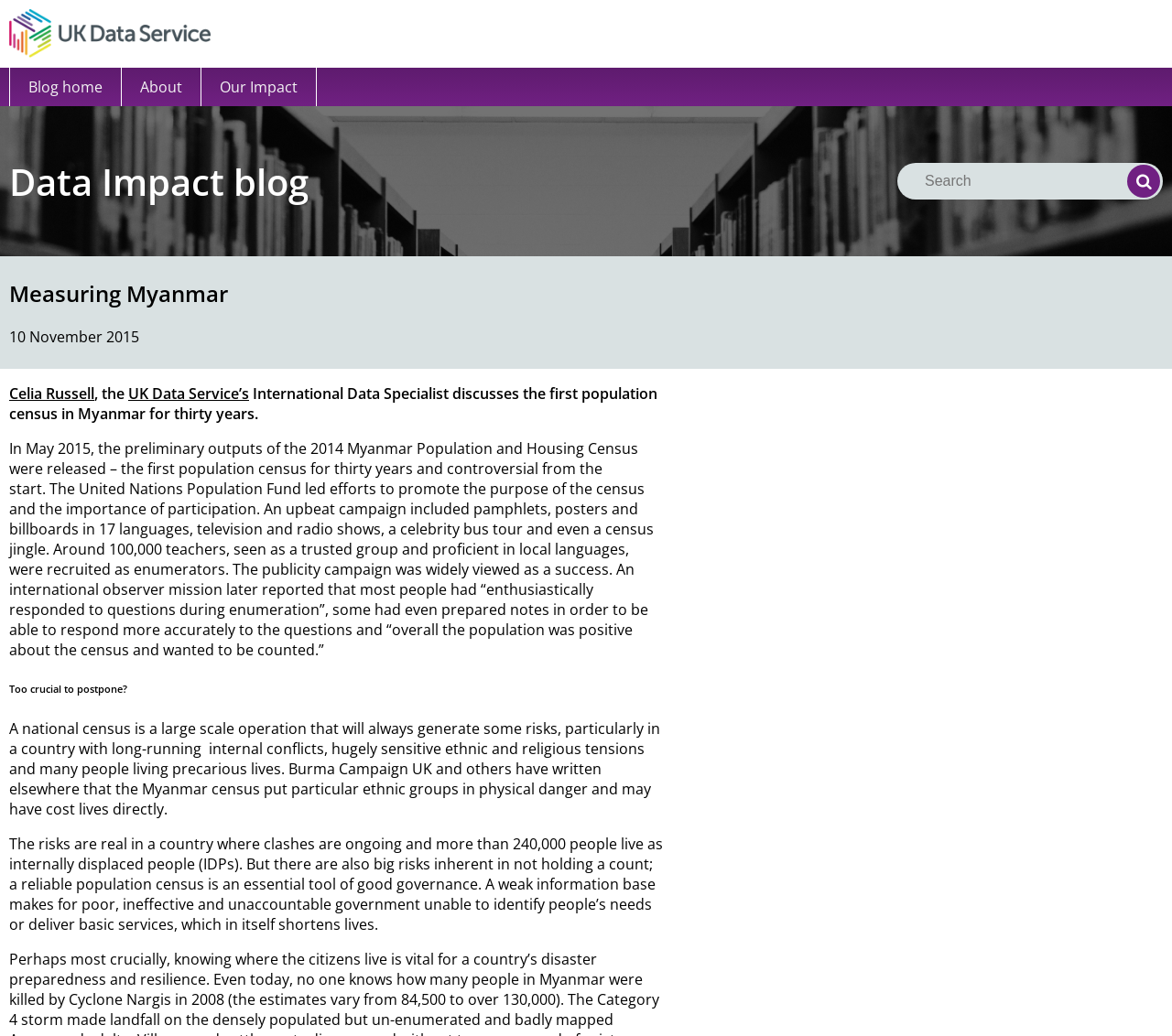Based on the element description, predict the bounding box coordinates (top-left x, top-left y, bottom-right x, bottom-right y) for the UI element in the screenshot: alt="Data Impact blog"

[0.008, 0.04, 0.18, 0.06]